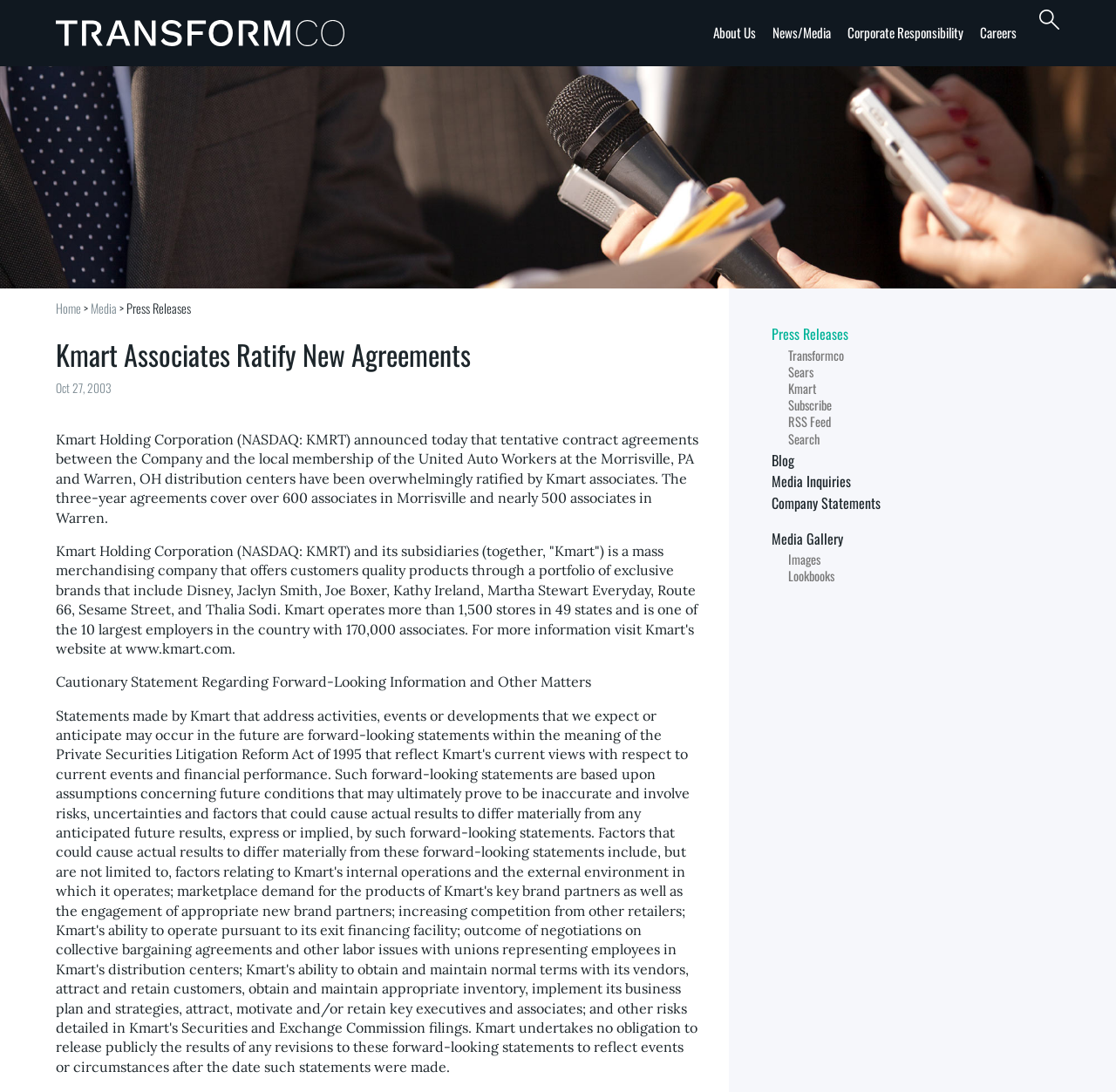What is the ticker symbol of Kmart Holding Corporation?
Refer to the image and respond with a one-word or short-phrase answer.

KMRT